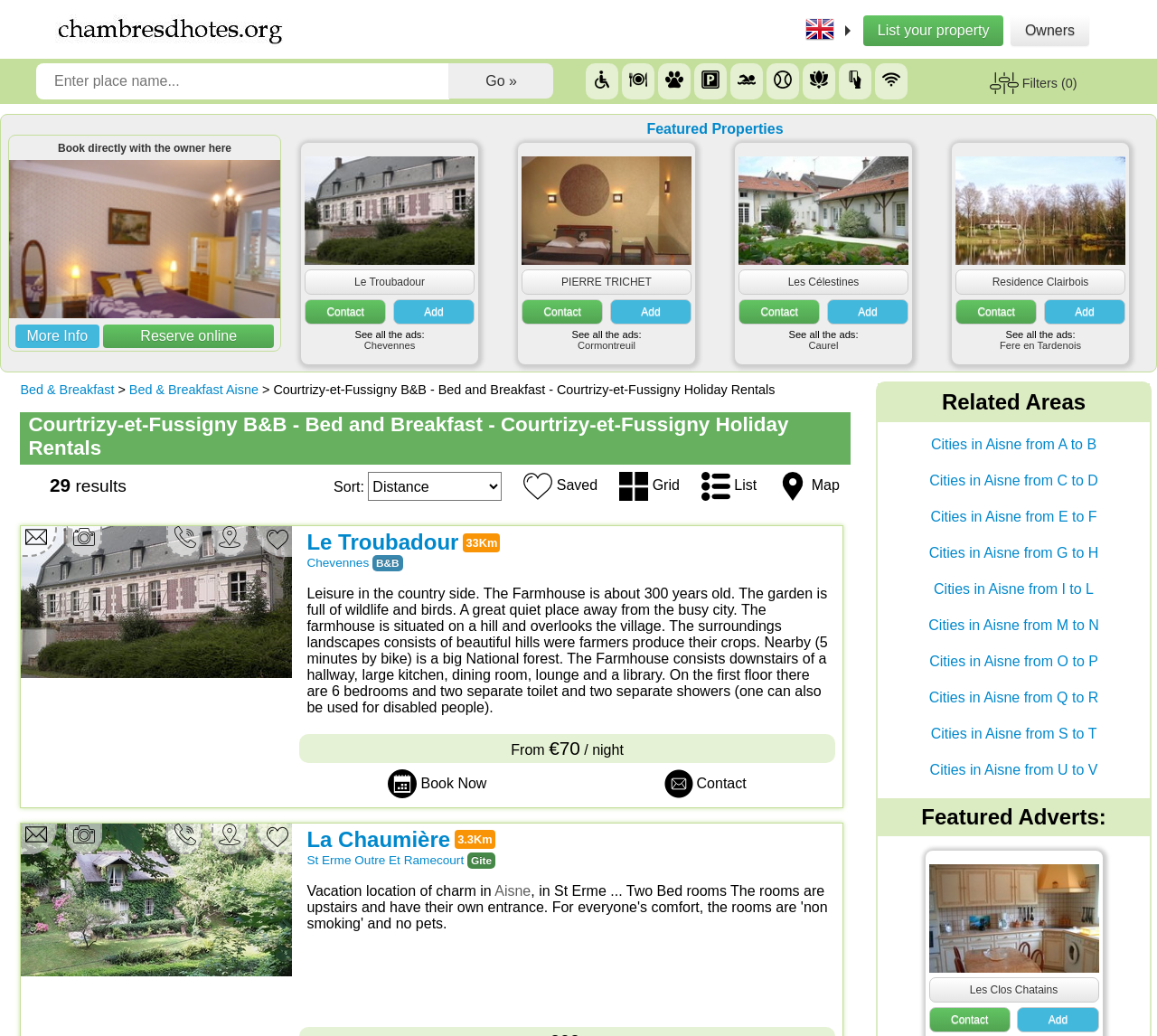What type of accommodation is offered?
Based on the screenshot, give a detailed explanation to answer the question.

Based on the webpage, I can see that the website is about Courtrizy-et-Fussigny B&B, which suggests that the type of accommodation offered is a Bed and Breakfast.